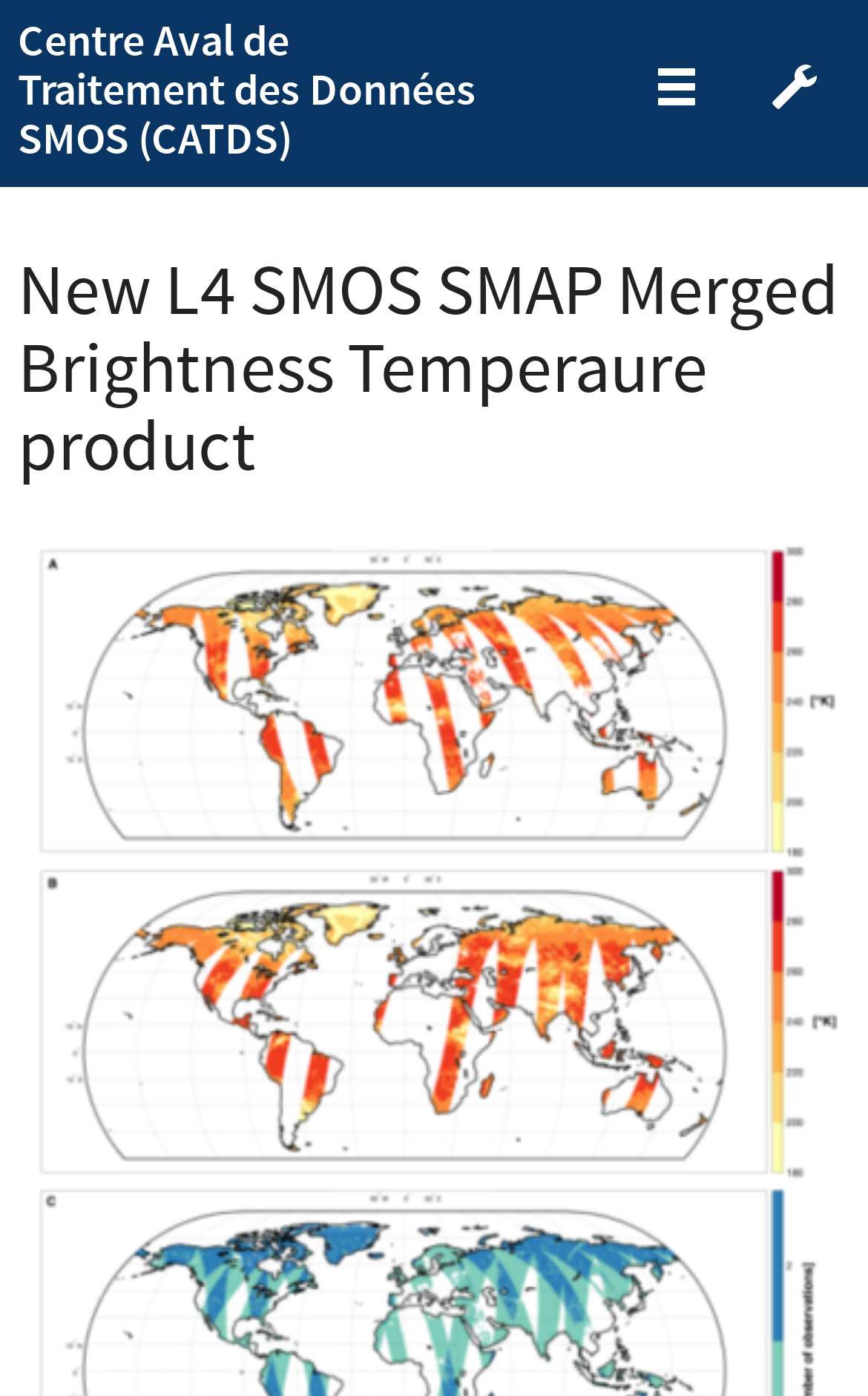What is the purpose of the '' link?
Refer to the image and answer the question using a single word or phrase.

Unknown